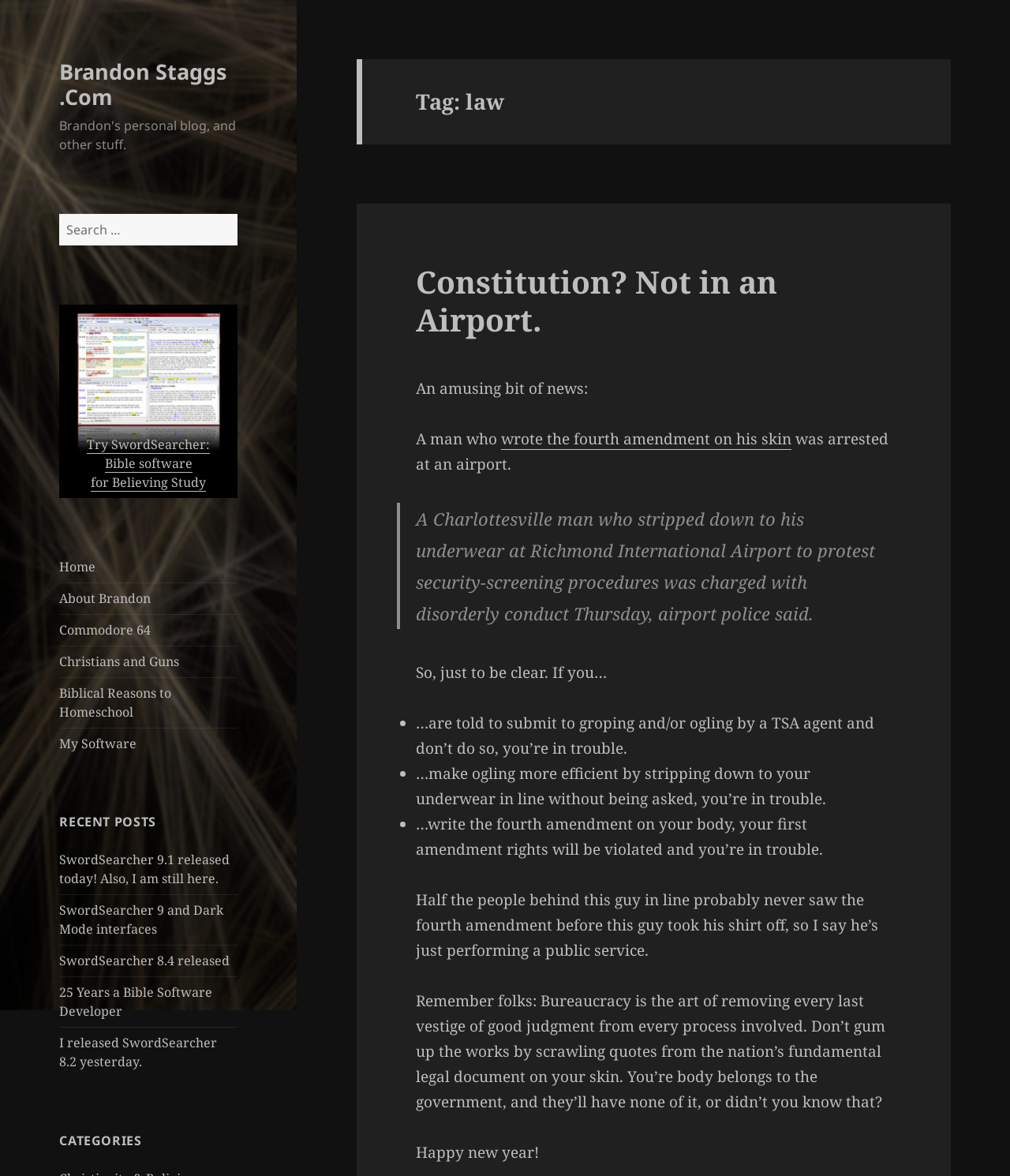What is the category of the article 'Constitution? Not in an Airport.'?
Answer the question in as much detail as possible.

The article 'Constitution? Not in an Airport.' is categorized under 'Tag: law', which suggests that the category of this article is law.